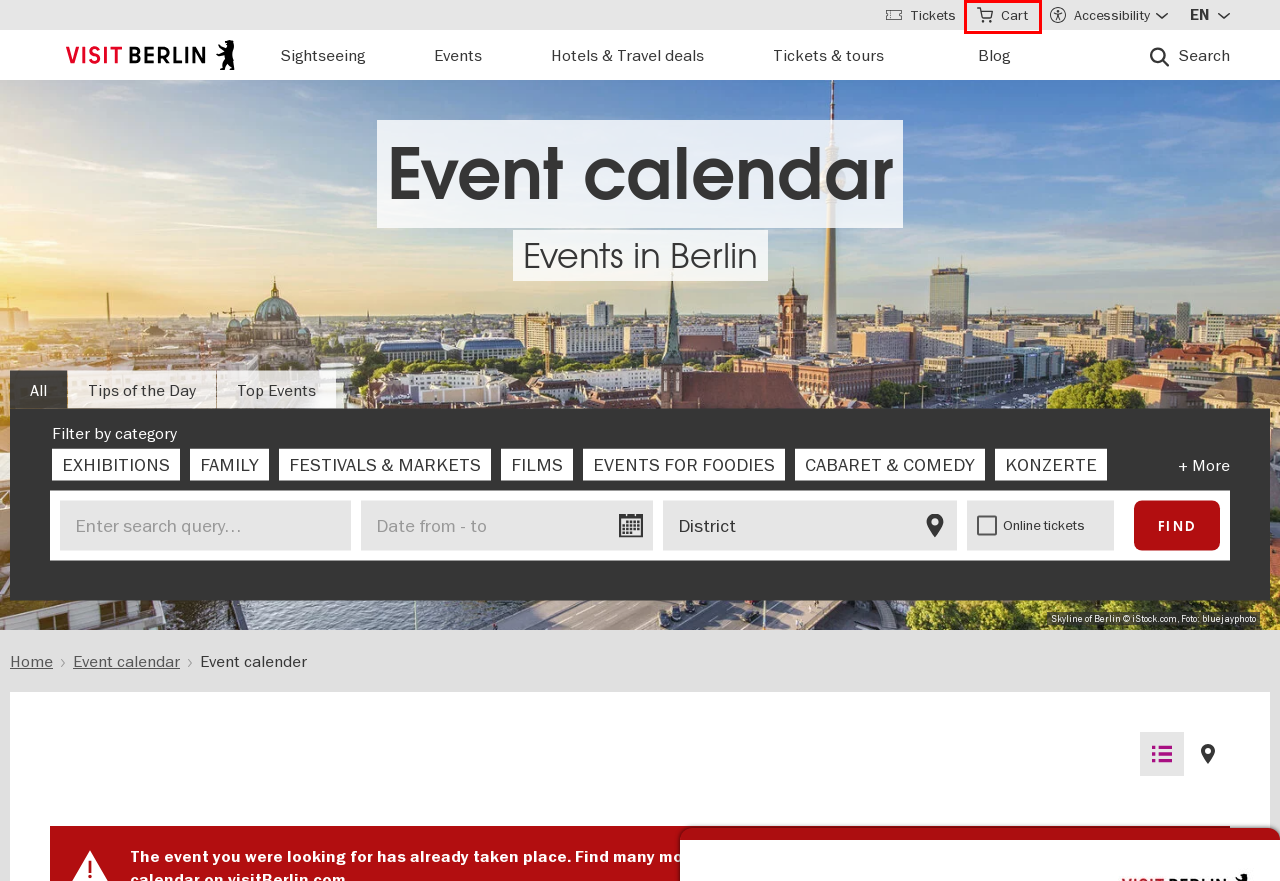Review the screenshot of a webpage that includes a red bounding box. Choose the webpage description that best matches the new webpage displayed after clicking the element within the bounding box. Here are the candidates:
A. Top-Events in Berlin | visitBerlin.de
B. Ku'damm 59 - Das Musical - Musicals Berlin
C. Tips of the day - great events for every day | visitBerlin.de
D. Queue-it
E. House
F. Cart | visitBerlin.de
G. Berlin Tourist Info Centres | visitBerlin.de
H. 90s FOREVER - Hits & Acrobatics - Wintergarten Berlin

F